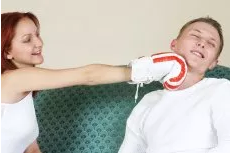Give a thorough and detailed caption for the image.

In this humorous image, a woman playfully punches a man with a boxing glove, offering a light-hearted take on relationship dynamics. The man, sitting comfortably on a couch, sports a playful grin, suggesting he is unfazed by the mock aggression. This playful interaction captures a moment that contrasts themes of jealousy often discussed in surrounding text, highlighting the importance of communication and understanding between partners. The context reflects on how humor can serve as relief in romantic relationships, even amidst tensions like jealousy.